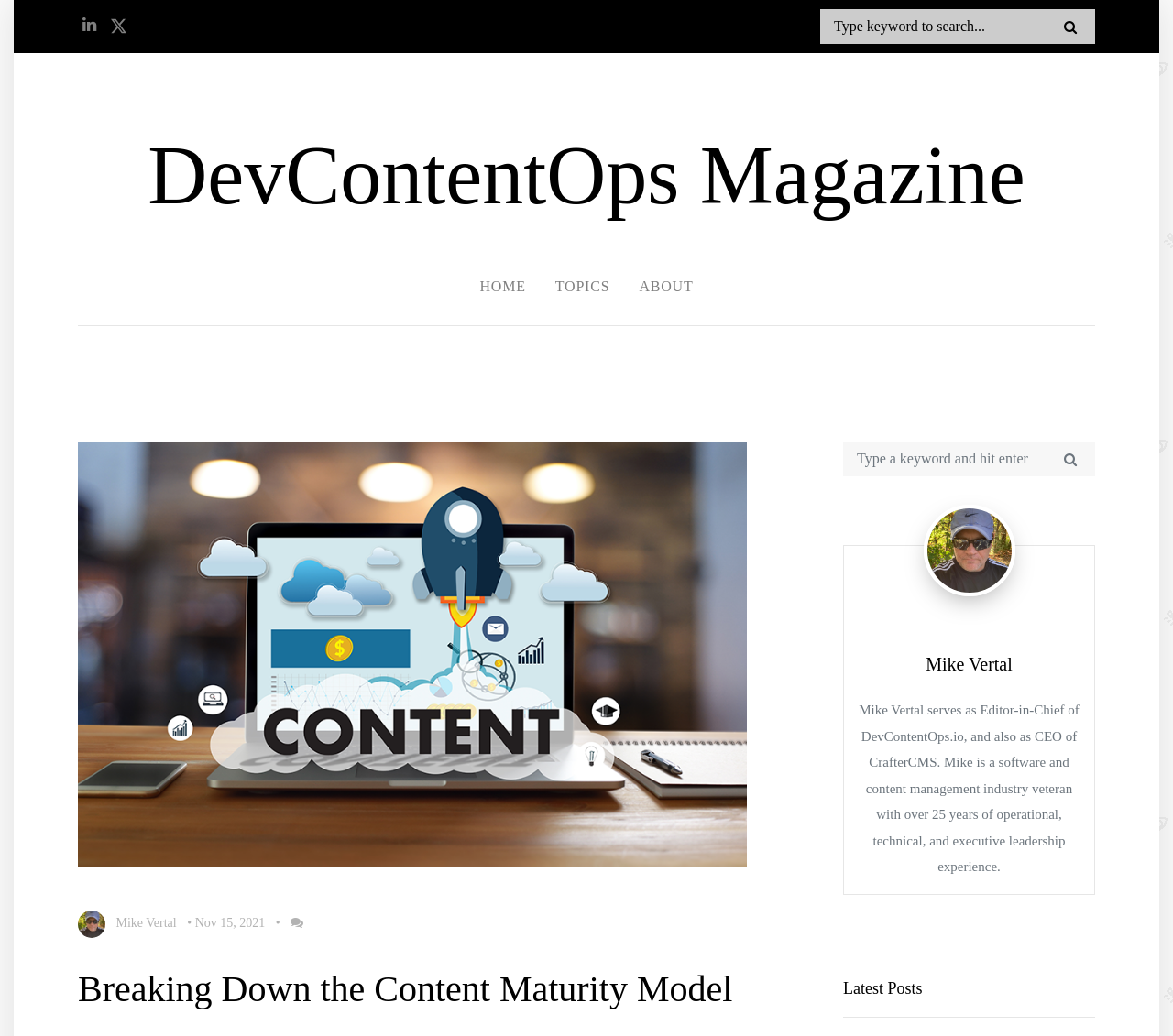Identify the bounding box of the HTML element described as: "Truck Accidents".

None